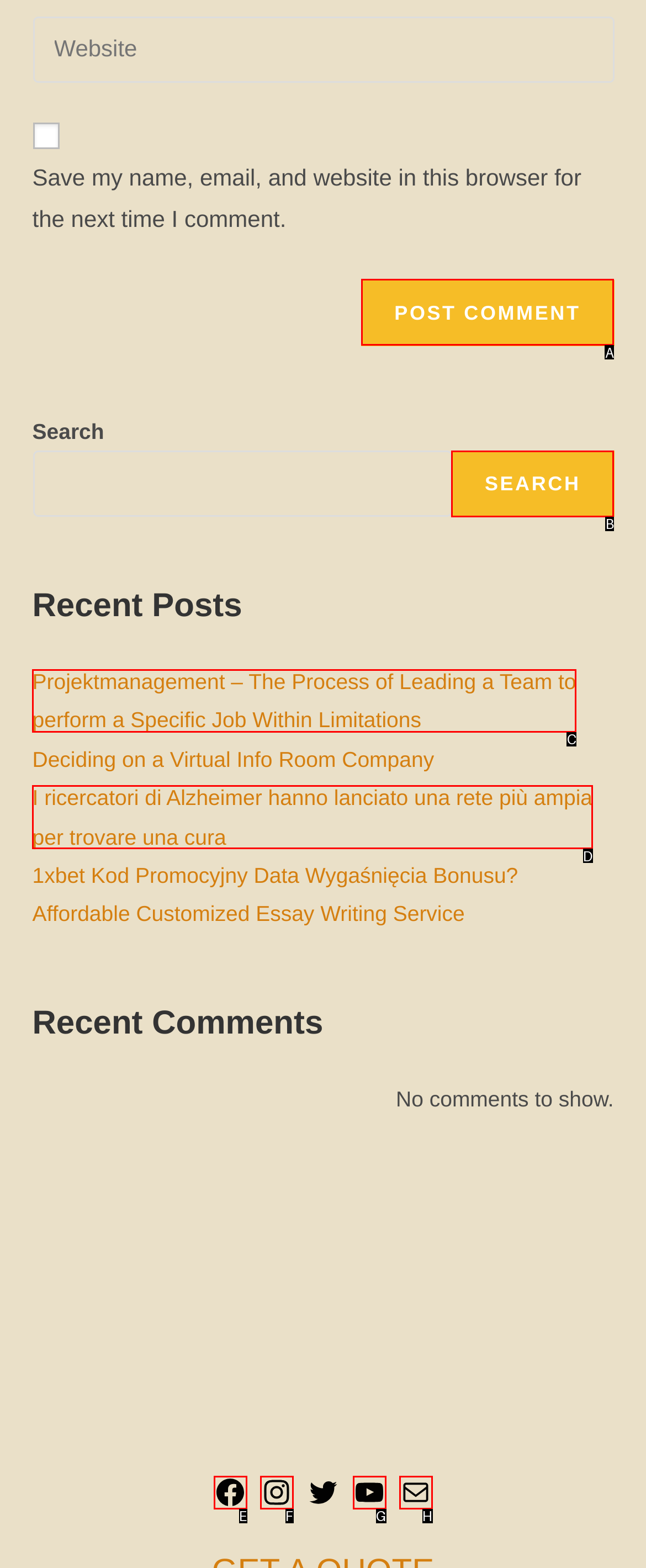Find the appropriate UI element to complete the task: Read recent post. Indicate your choice by providing the letter of the element.

C